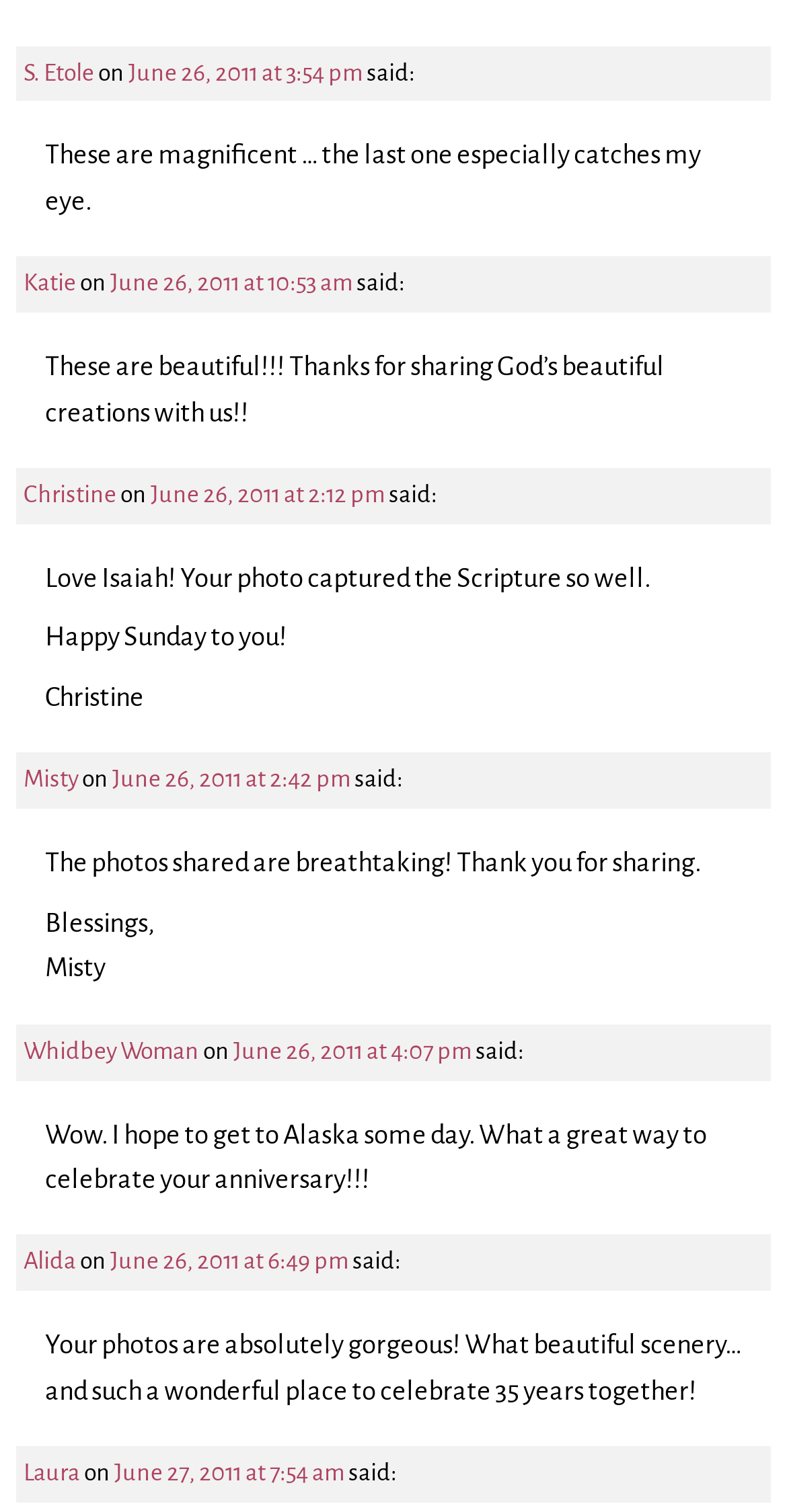Identify the bounding box coordinates for the element you need to click to achieve the following task: "Read the comment from Katie". The coordinates must be four float values ranging from 0 to 1, formatted as [left, top, right, bottom].

[0.057, 0.232, 0.844, 0.282]